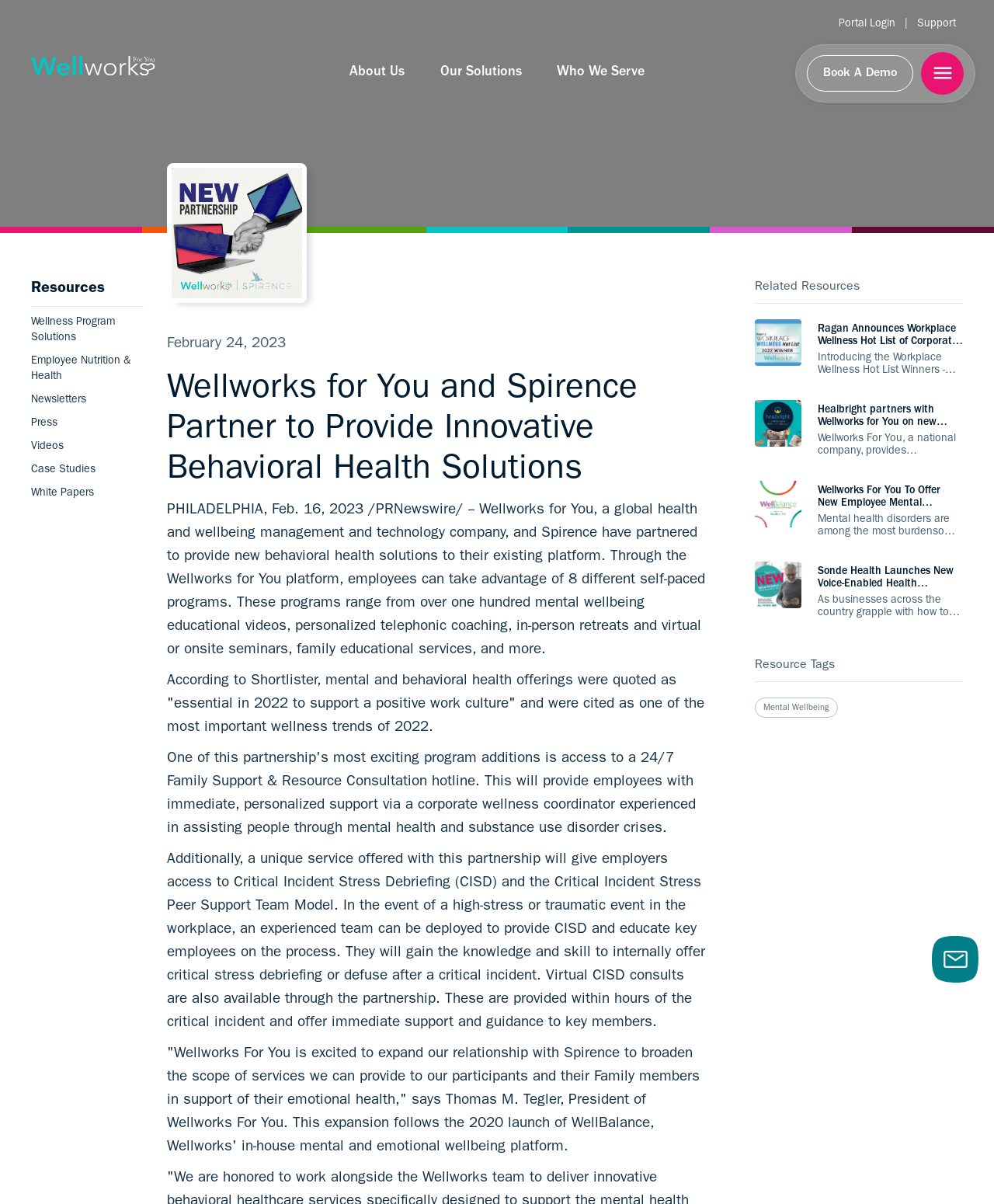Find the bounding box coordinates of the clickable area required to complete the following action: "Read the news about Wellworks For You and Spirence Partner".

[0.168, 0.308, 0.712, 0.408]